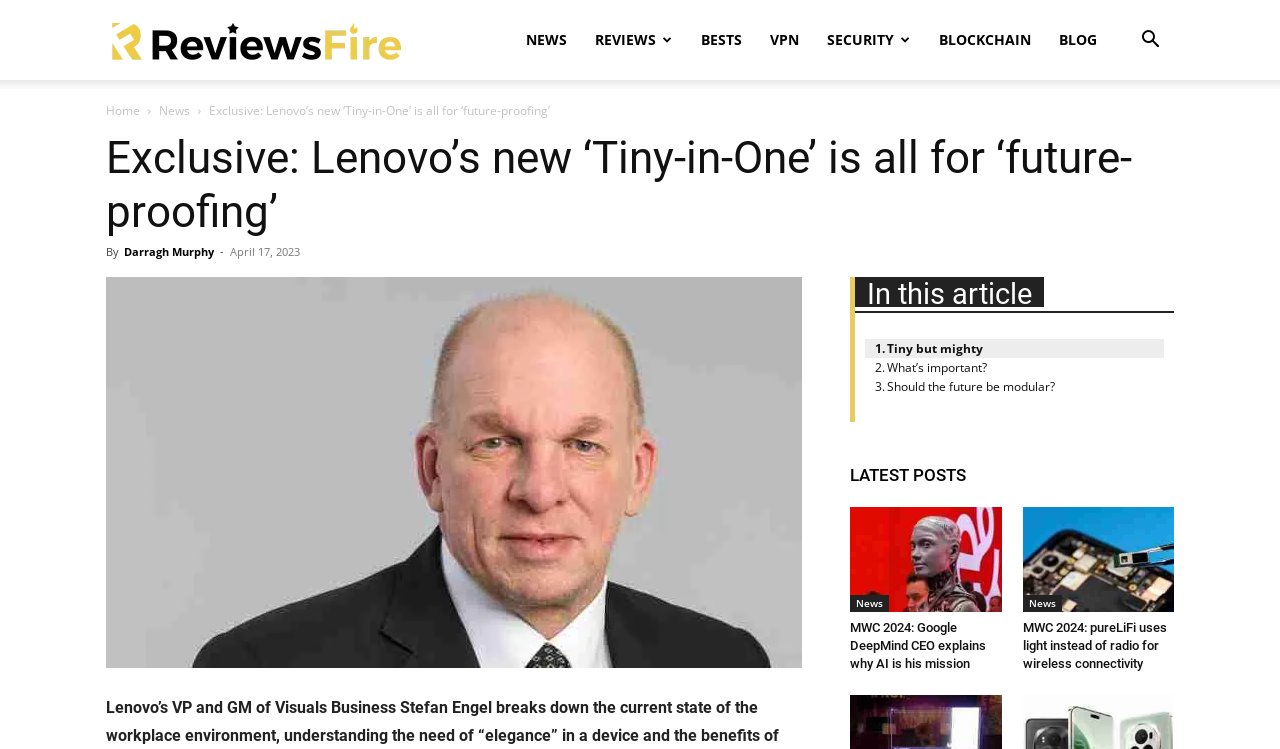How many latest posts are shown on the webpage?
Carefully analyze the image and provide a detailed answer to the question.

I counted the number of links under the heading 'LATEST POSTS', which are three: 'MWC 2024 AI bot', 'MWC 2024: Google DeepMind CEO explains why AI is his mission', and 'MWC 2024: pureLiFi uses light instead of radio for wireless connectivity'.